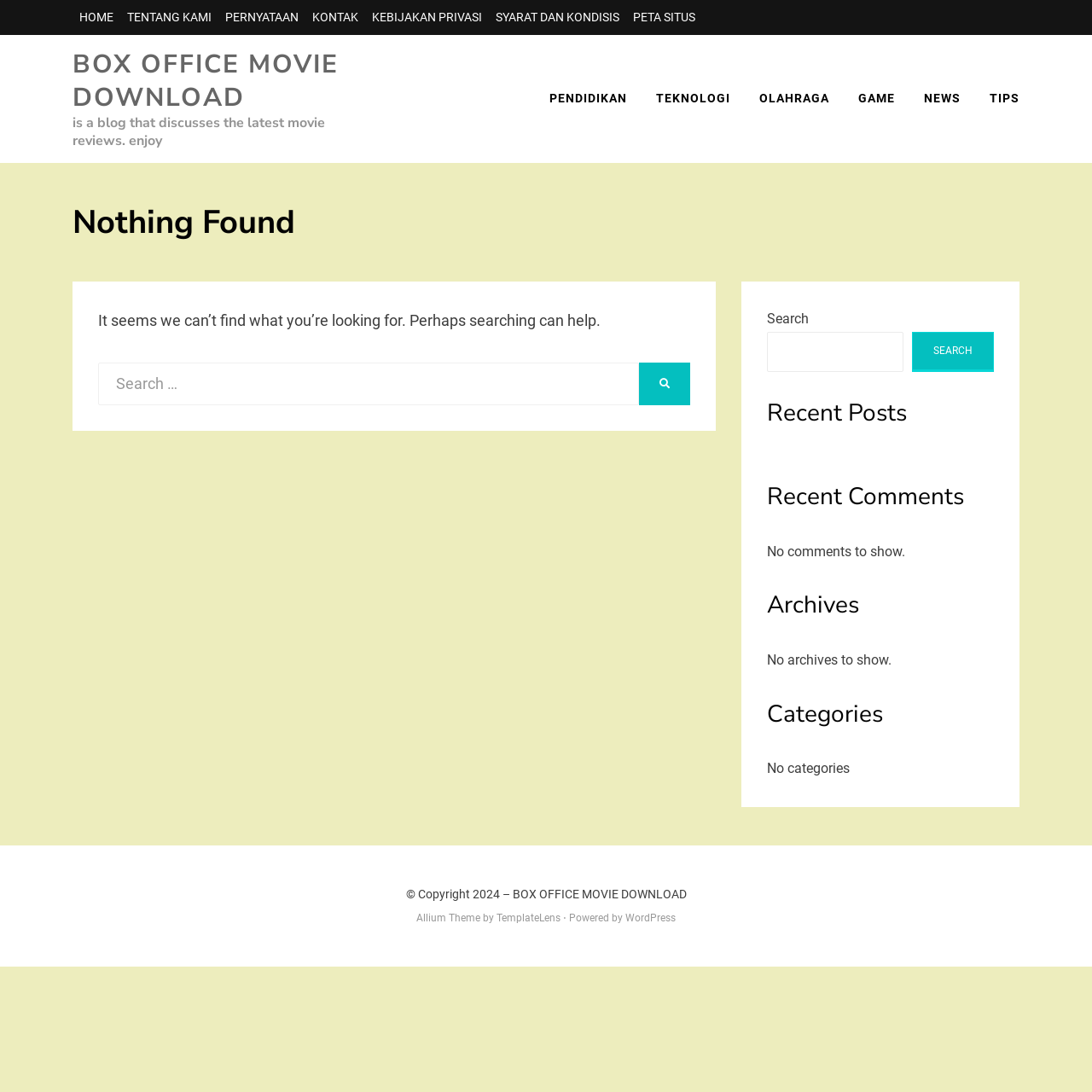Locate the bounding box coordinates of the element I should click to achieve the following instruction: "click HOME".

[0.066, 0.0, 0.11, 0.032]